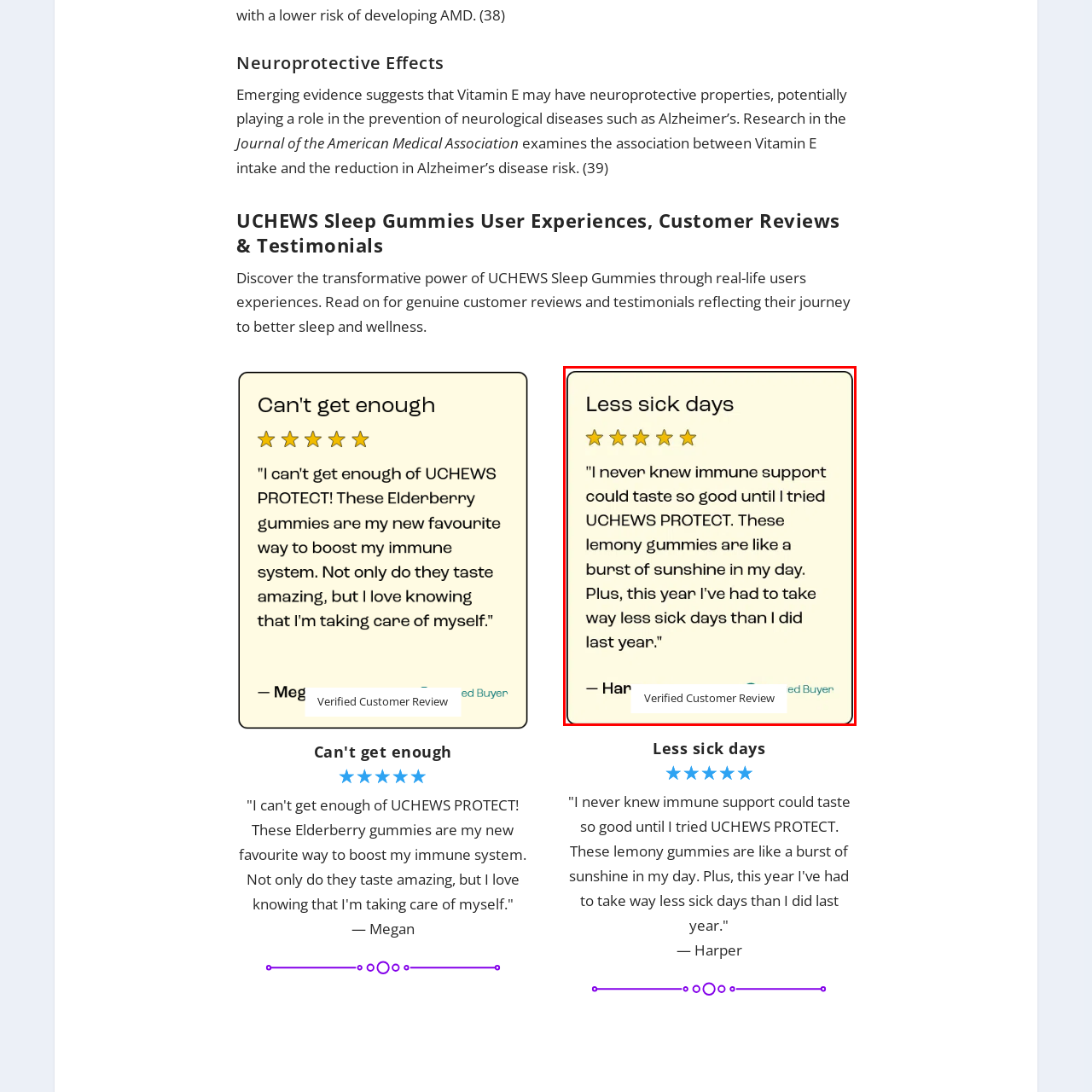How many stars does the review have?
Inspect the image inside the red bounding box and provide a detailed answer drawing from the visual content.

The review has a five-star rating, which is mentioned in the caption, indicating high satisfaction with the product.